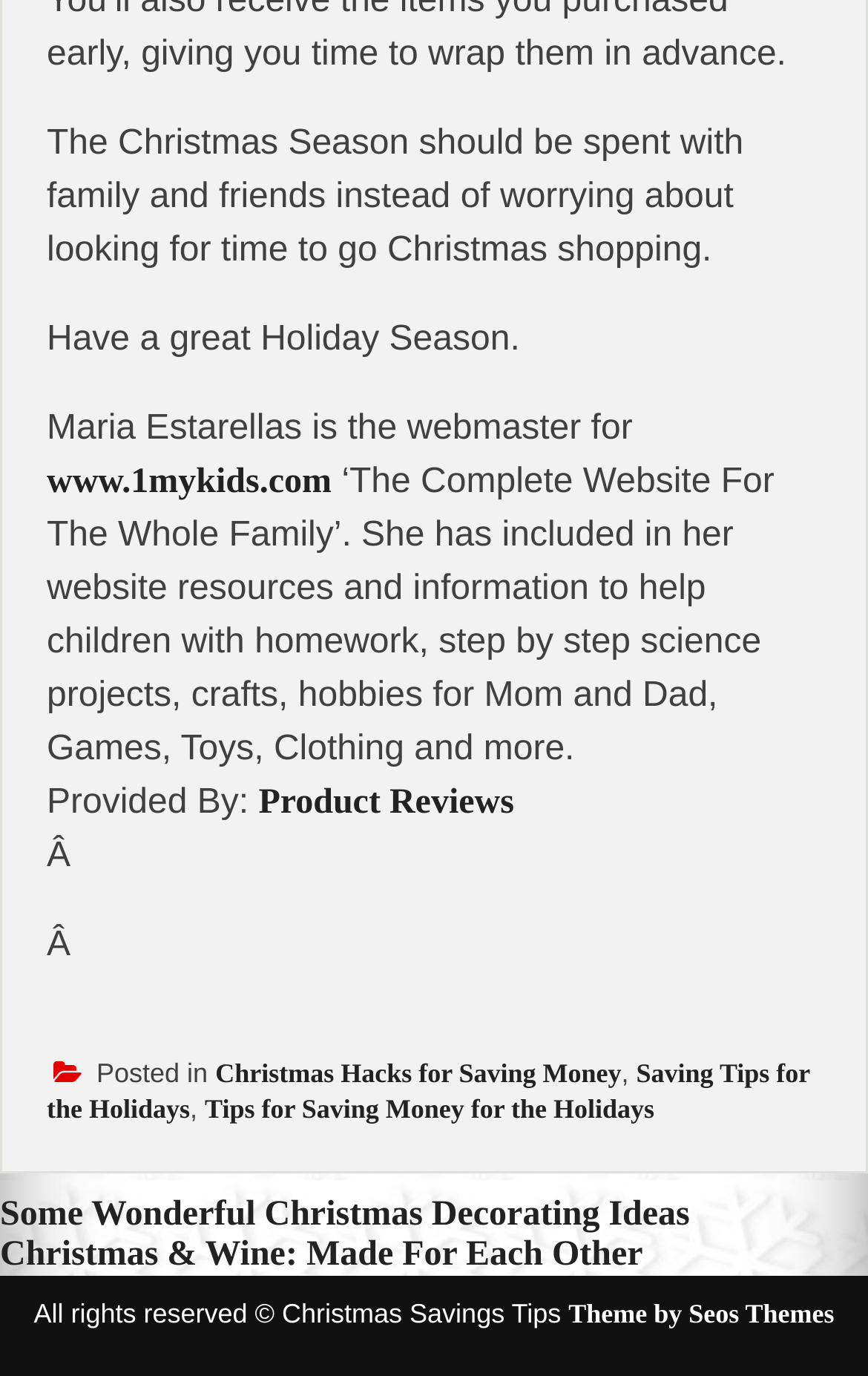From the screenshot, find the bounding box of the UI element matching this description: "Theme by Seos Themes". Supply the bounding box coordinates in the form [left, top, right, bottom], each a float between 0 and 1.

[0.655, 0.943, 0.961, 0.966]